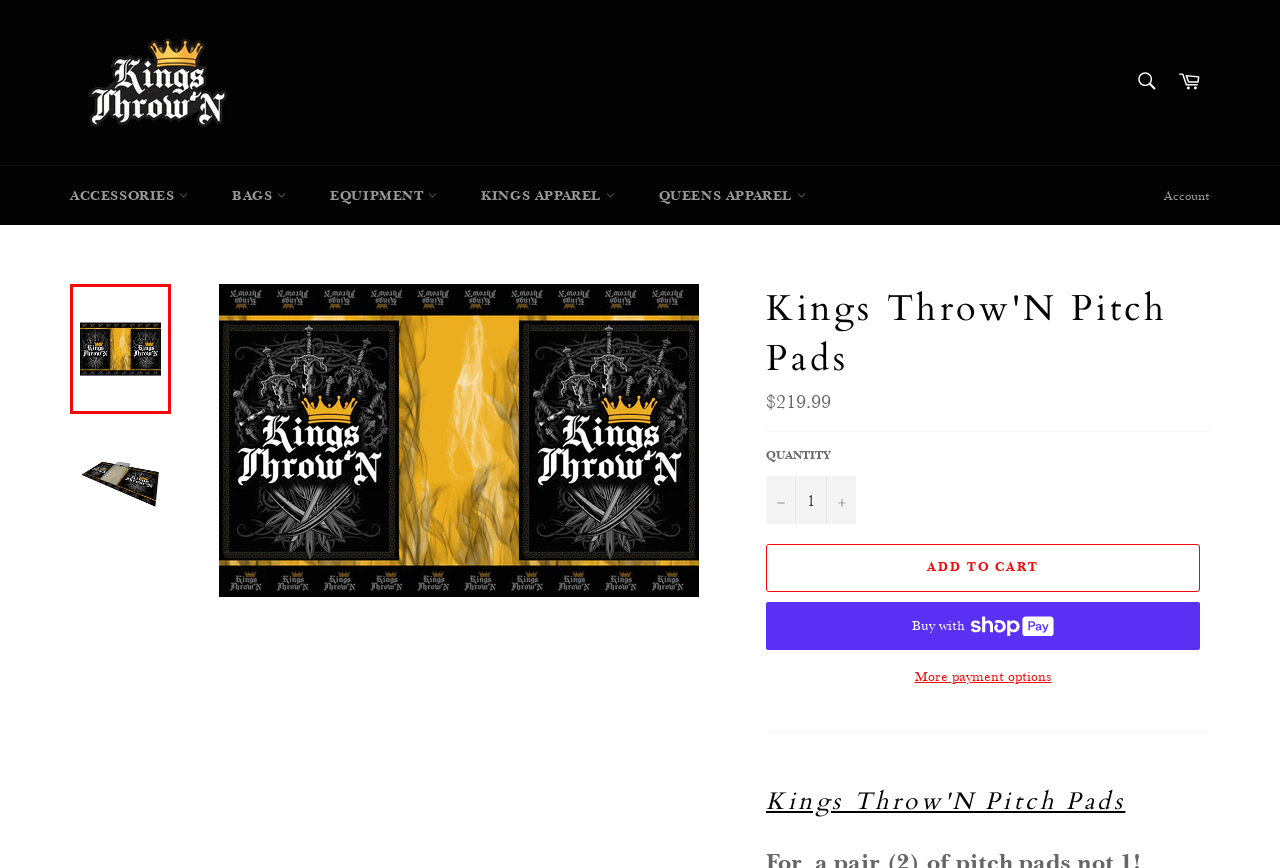Extract the main heading text from the webpage.

Kings Throw'N Pitch Pads